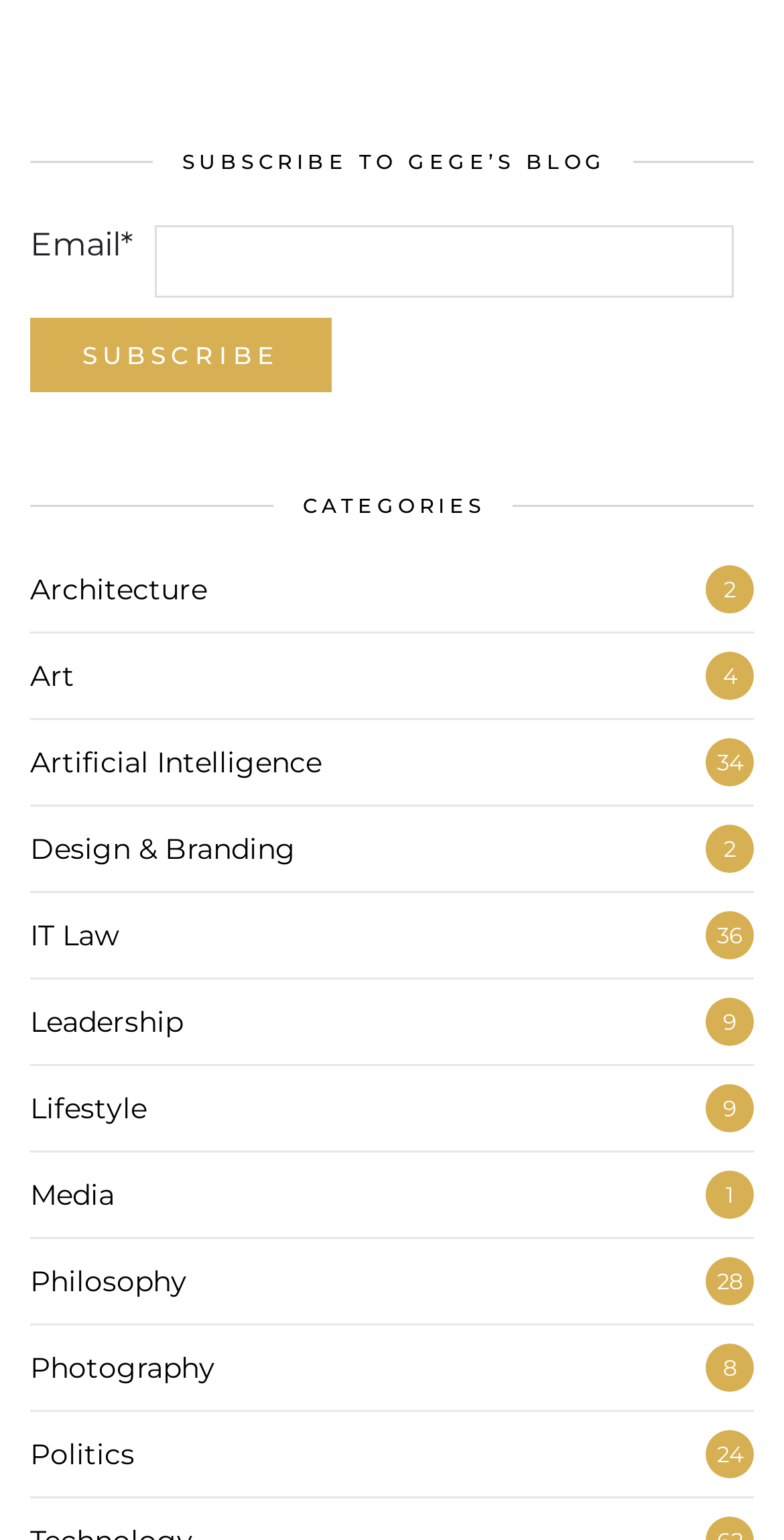Using the webpage screenshot, locate the HTML element that fits the following description and provide its bounding box: "parent_node: Search for... aria-label="Search"".

None